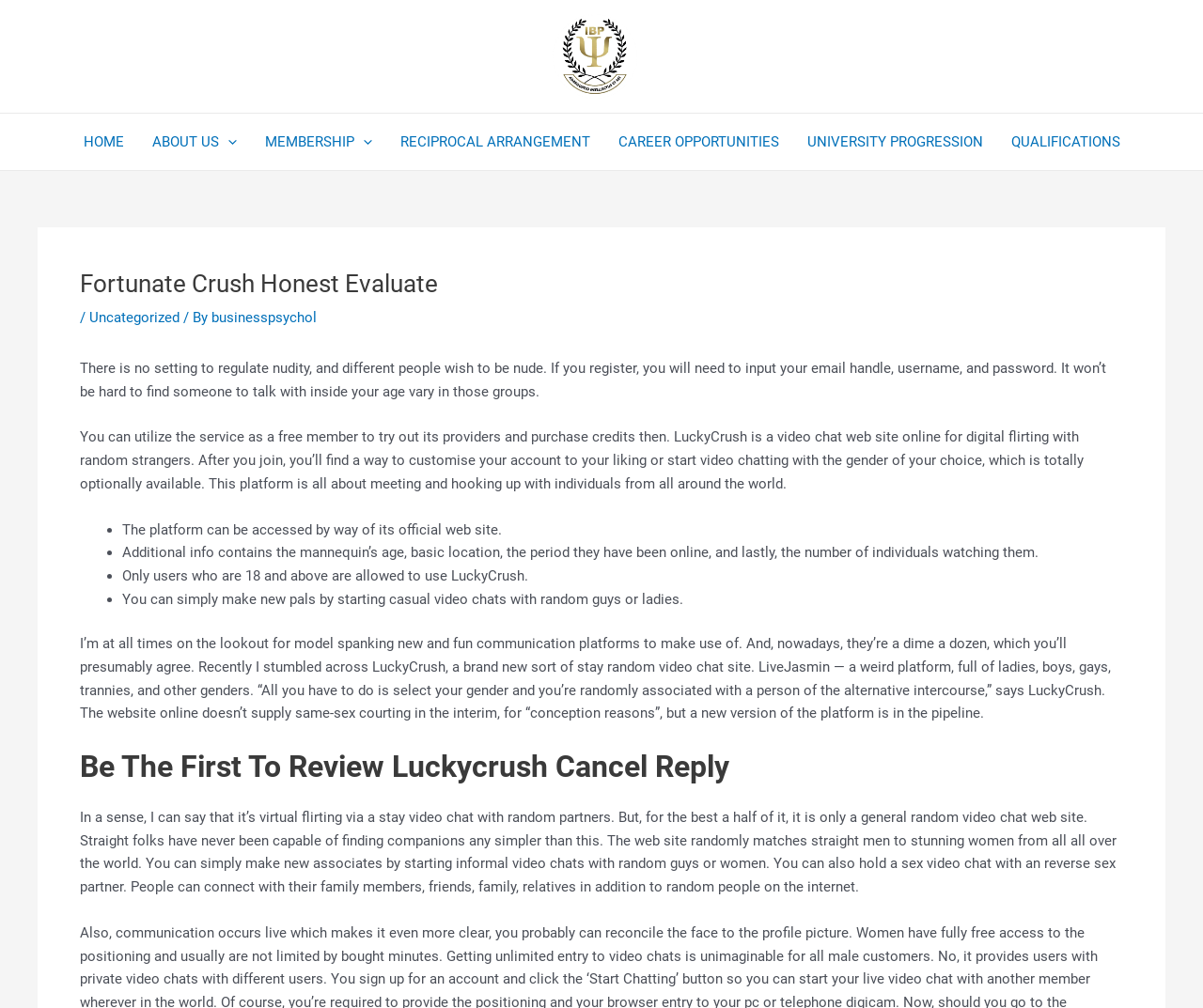Can users choose their chat partner's gender?
Based on the image, give a one-word or short phrase answer.

Yes